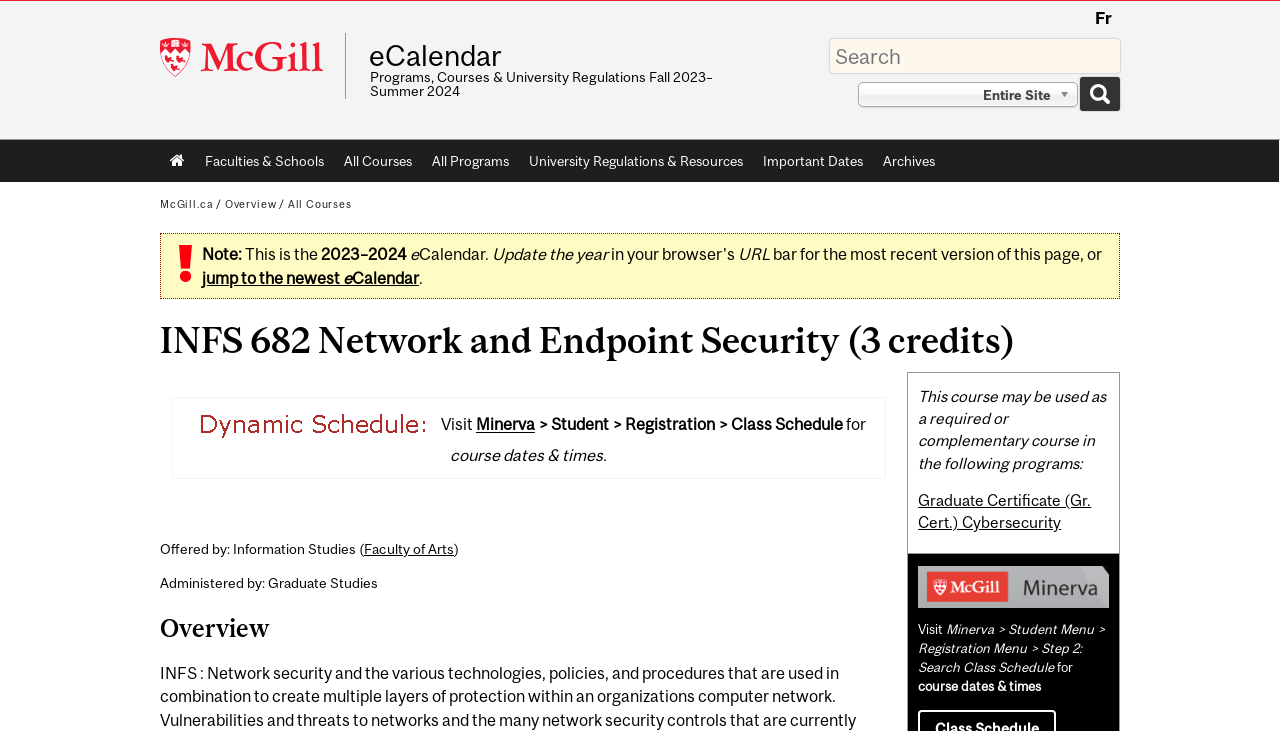Please analyze the image and give a detailed answer to the question:
What is the name of the course?

The course name can be found in the main heading of the webpage, which is 'INFS 682 Network and Endpoint Security (3 credits)'.